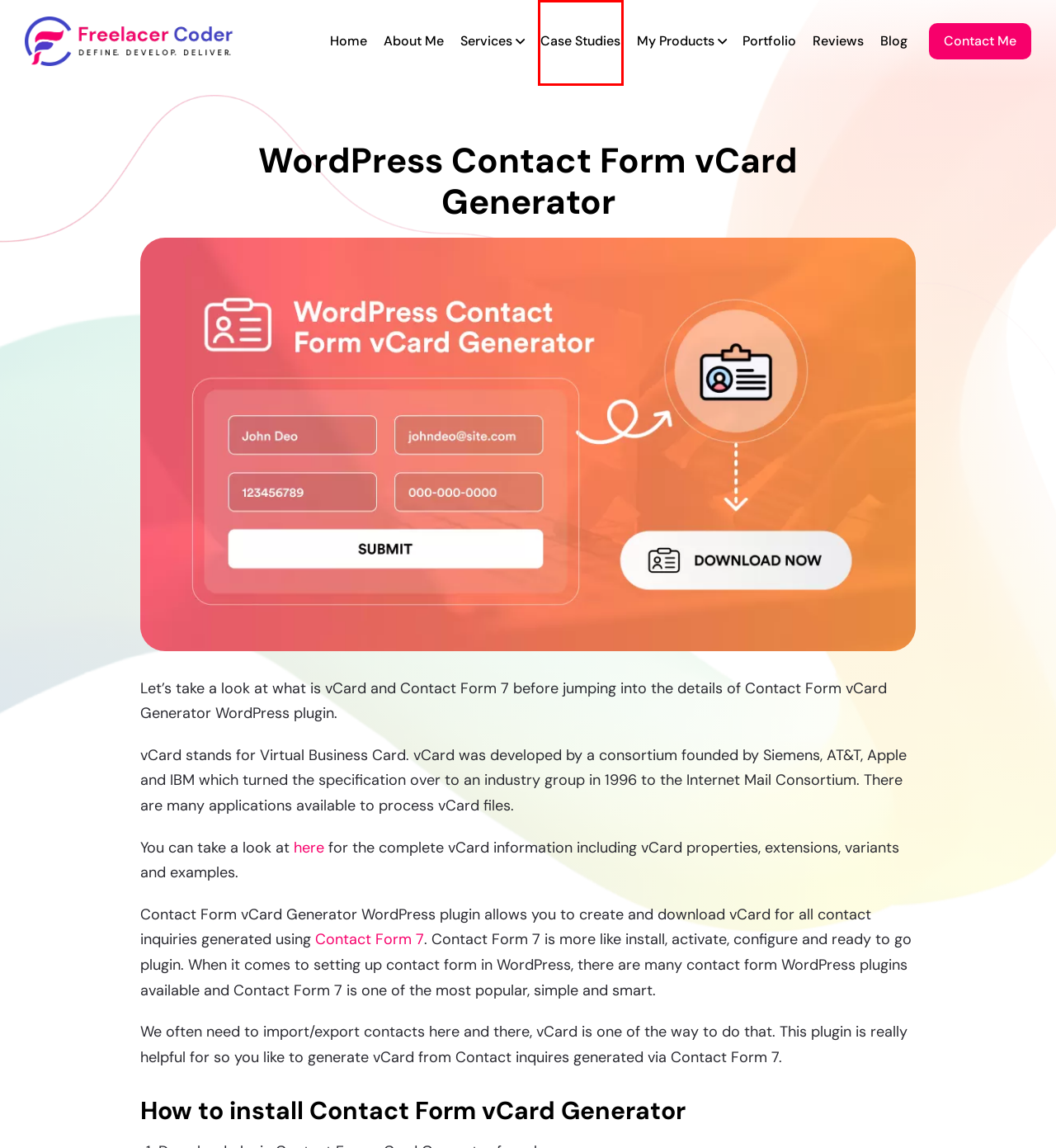You are provided with a screenshot of a webpage highlighting a UI element with a red bounding box. Choose the most suitable webpage description that matches the new page after clicking the element in the bounding box. Here are the candidates:
A. Project Portfolio - Freelancer Coder
B. Case Studies - Freelance WordPress Developer and Frontend Developer - Ashish Ajani
C. Blog - Freelance WordPress Developer and Frontend Developer - Ashish Ajani
D. Freelance WordPress Developer India - Ashish Ajani
E. Frontend Developer & Responsive HTML Expert - India
F. WordPress Developer with decade of experience - Ashish Ajani
G. Contact Form 7 – WordPress plugin | WordPress.org
H. Testimonials - Short stories from great peoples I worked with

B